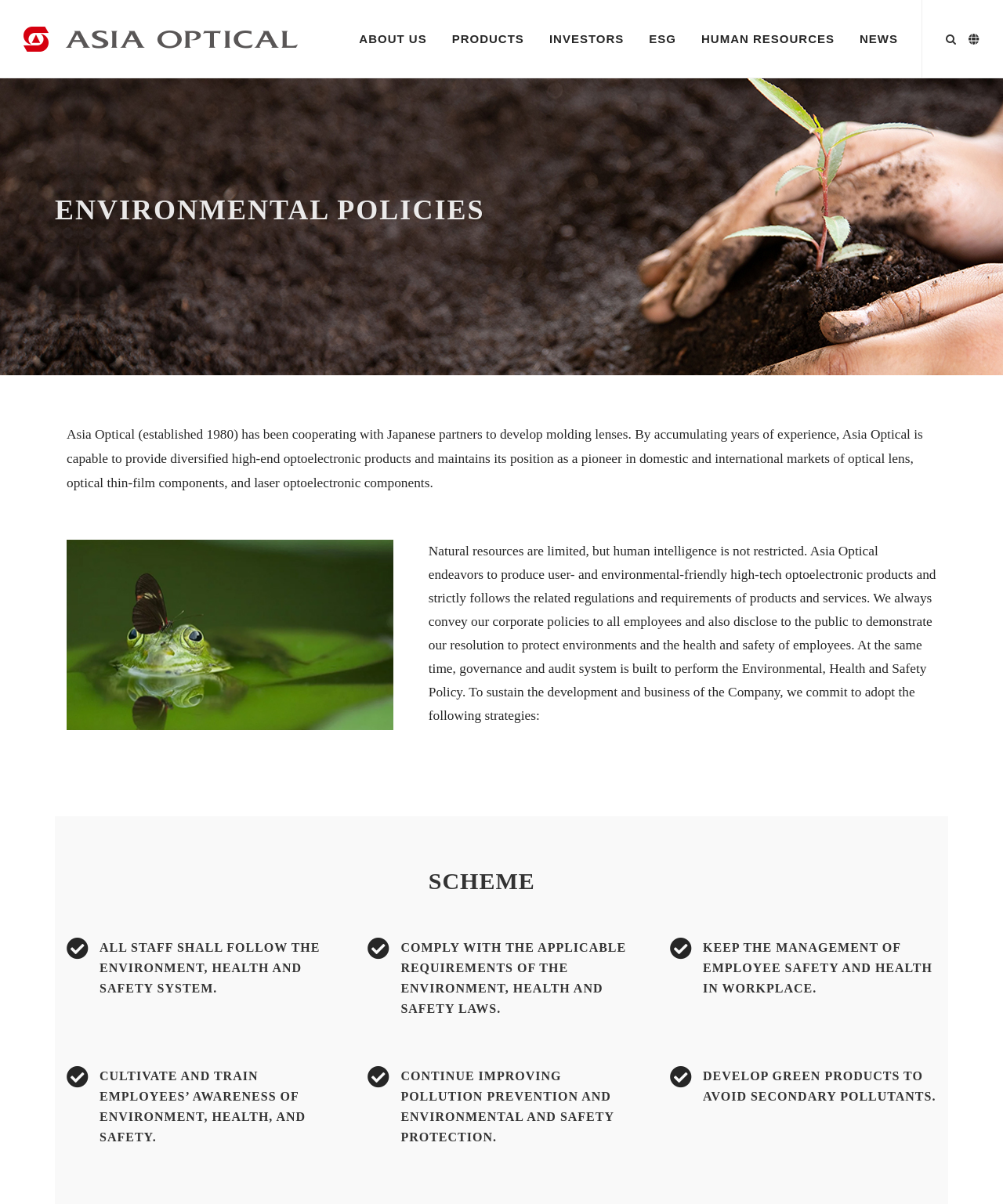Mark the bounding box of the element that matches the following description: "Human Resources".

[0.687, 0.0, 0.844, 0.065]